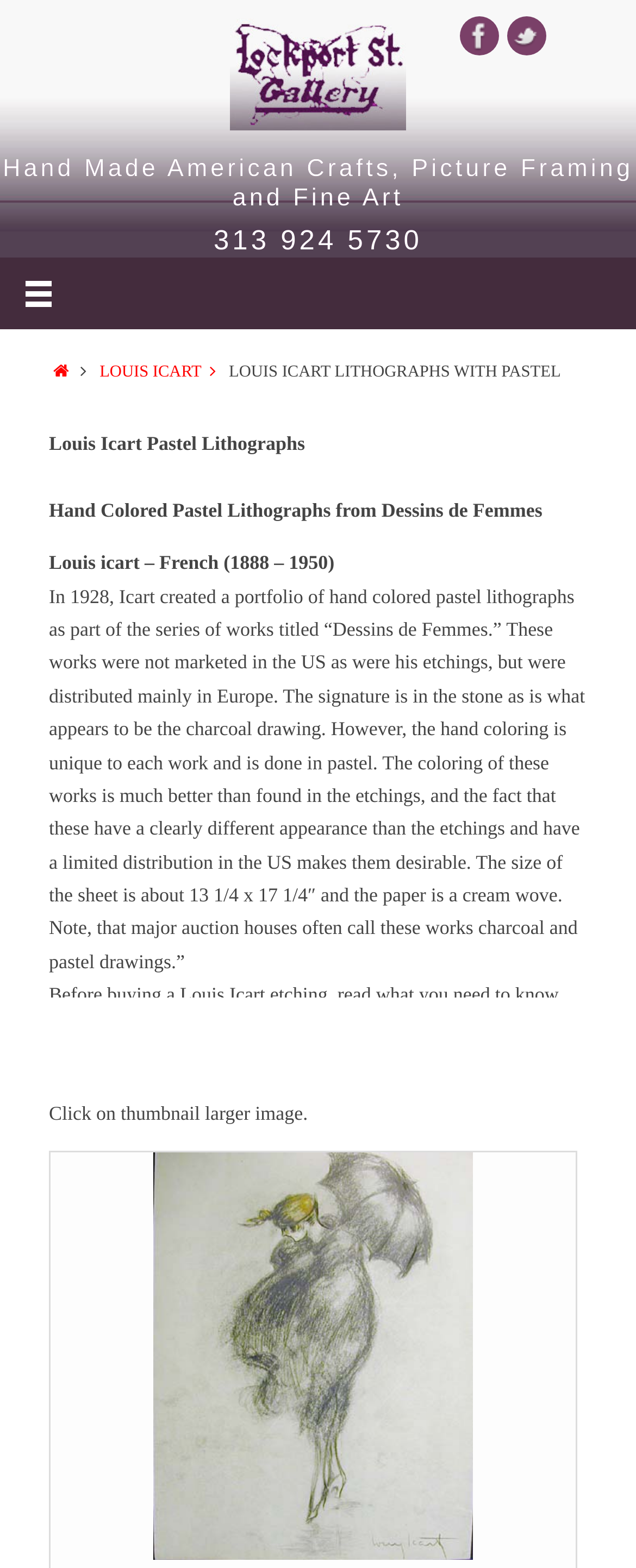Refer to the screenshot and give an in-depth answer to this question: What is unique to each of Louis Icart's hand colored pastel lithographs?

The webpage states 'The hand coloring is unique to each work and is done in pastel.' which indicates that the hand coloring is unique to each of Louis Icart's hand colored pastel lithographs.